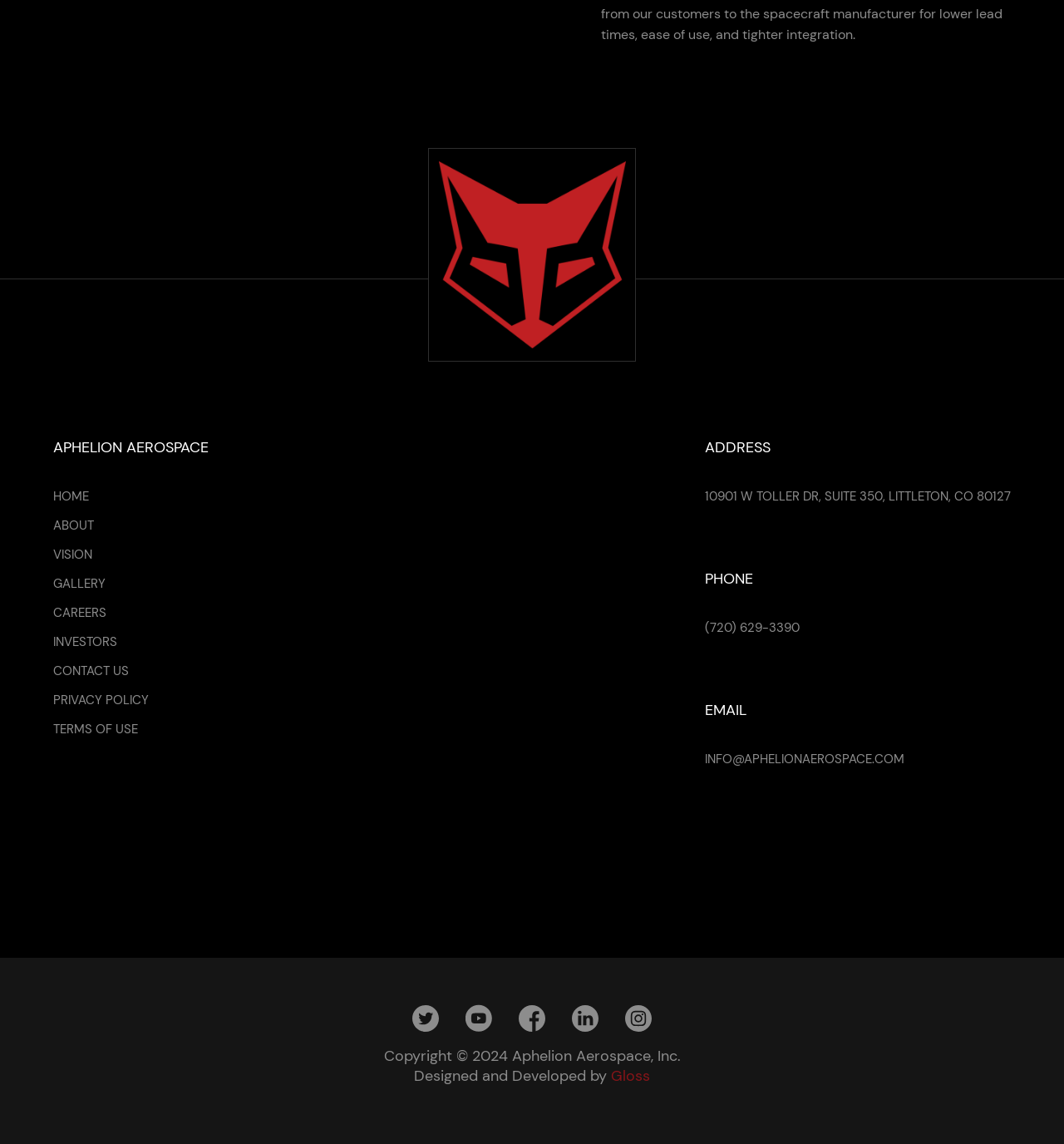Please locate the bounding box coordinates of the element that should be clicked to complete the given instruction: "Click the HOME link".

[0.05, 0.426, 0.084, 0.441]